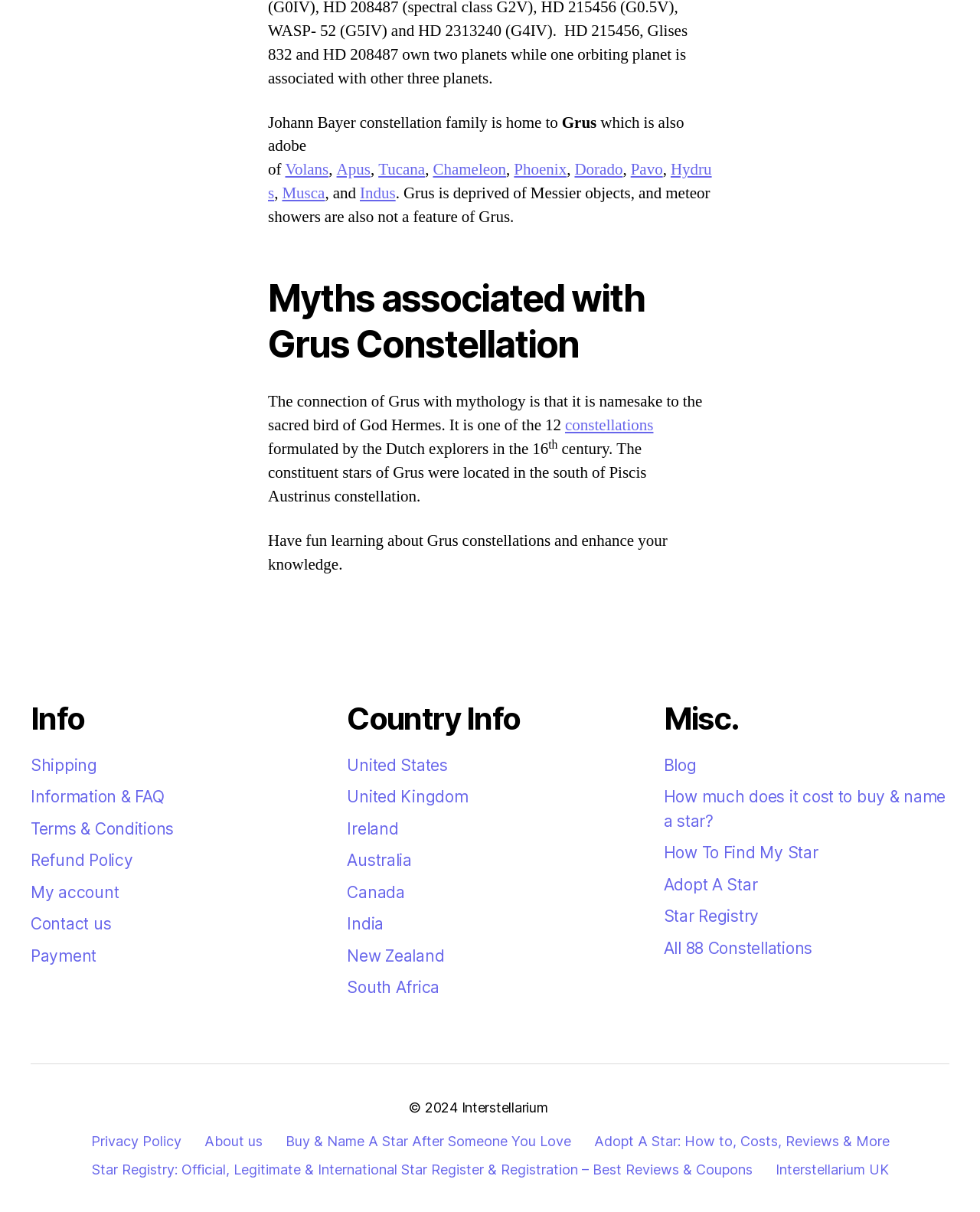Given the element description "Information & FAQ" in the screenshot, predict the bounding box coordinates of that UI element.

[0.031, 0.649, 0.168, 0.665]